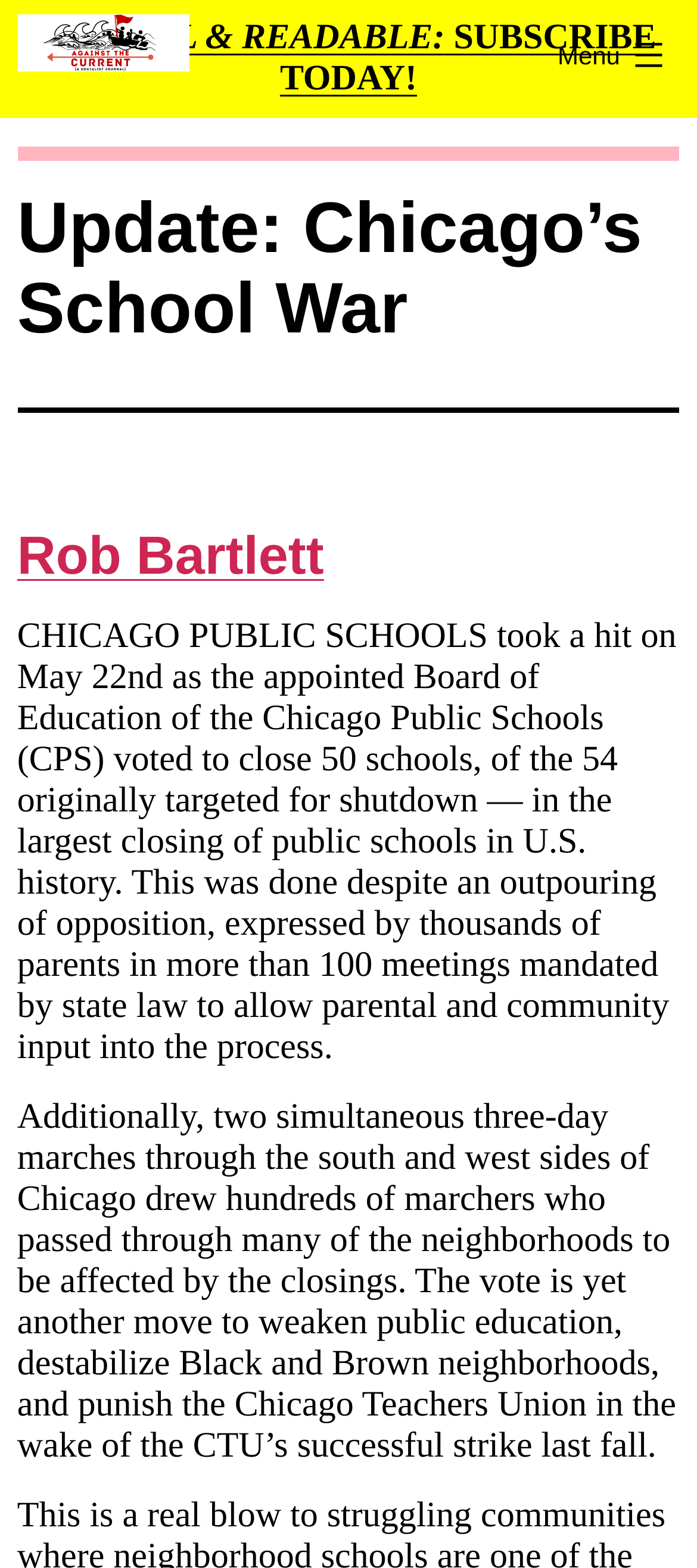Please extract the title of the webpage.

Update: Chicago’s School War